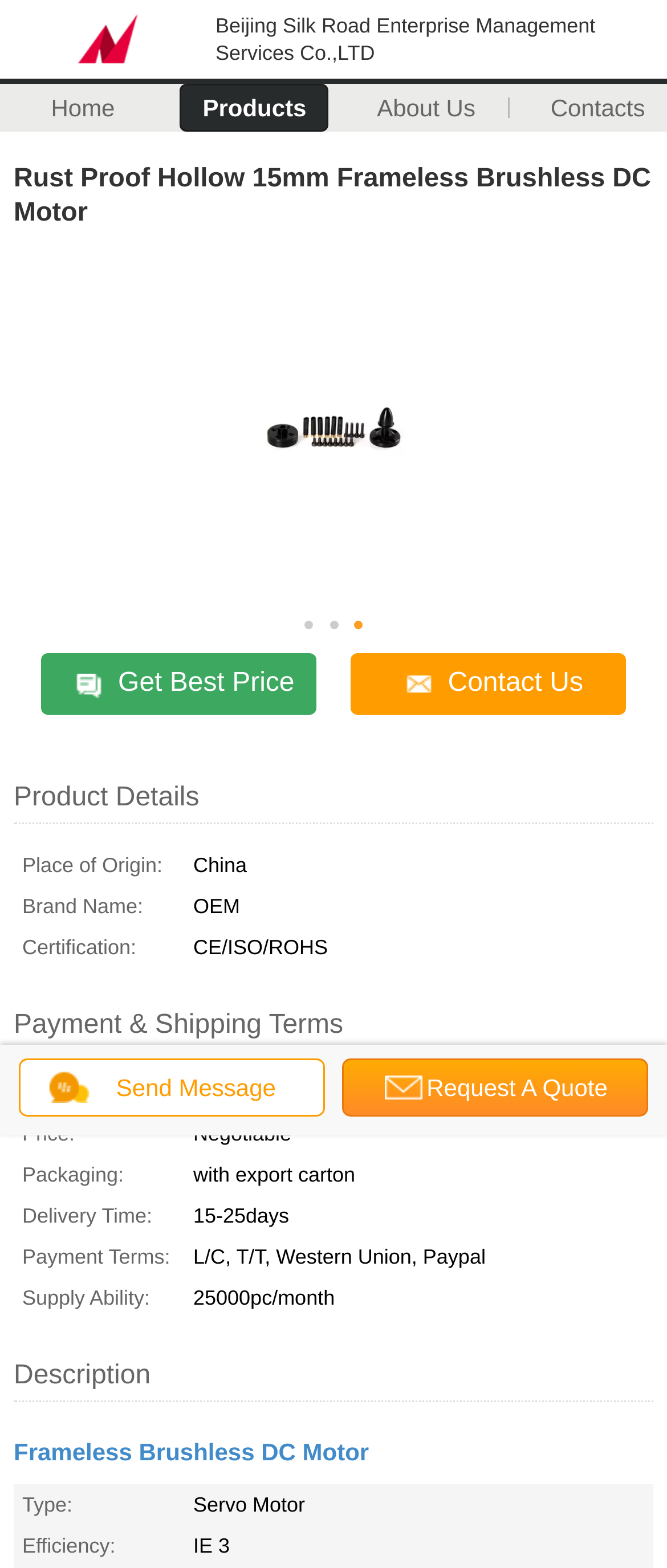What is the type of motor?
Carefully examine the image and provide a detailed answer to the question.

I found the type of motor by looking at the table under 'Description' where it lists 'Type:' as 'Servo Motor'.